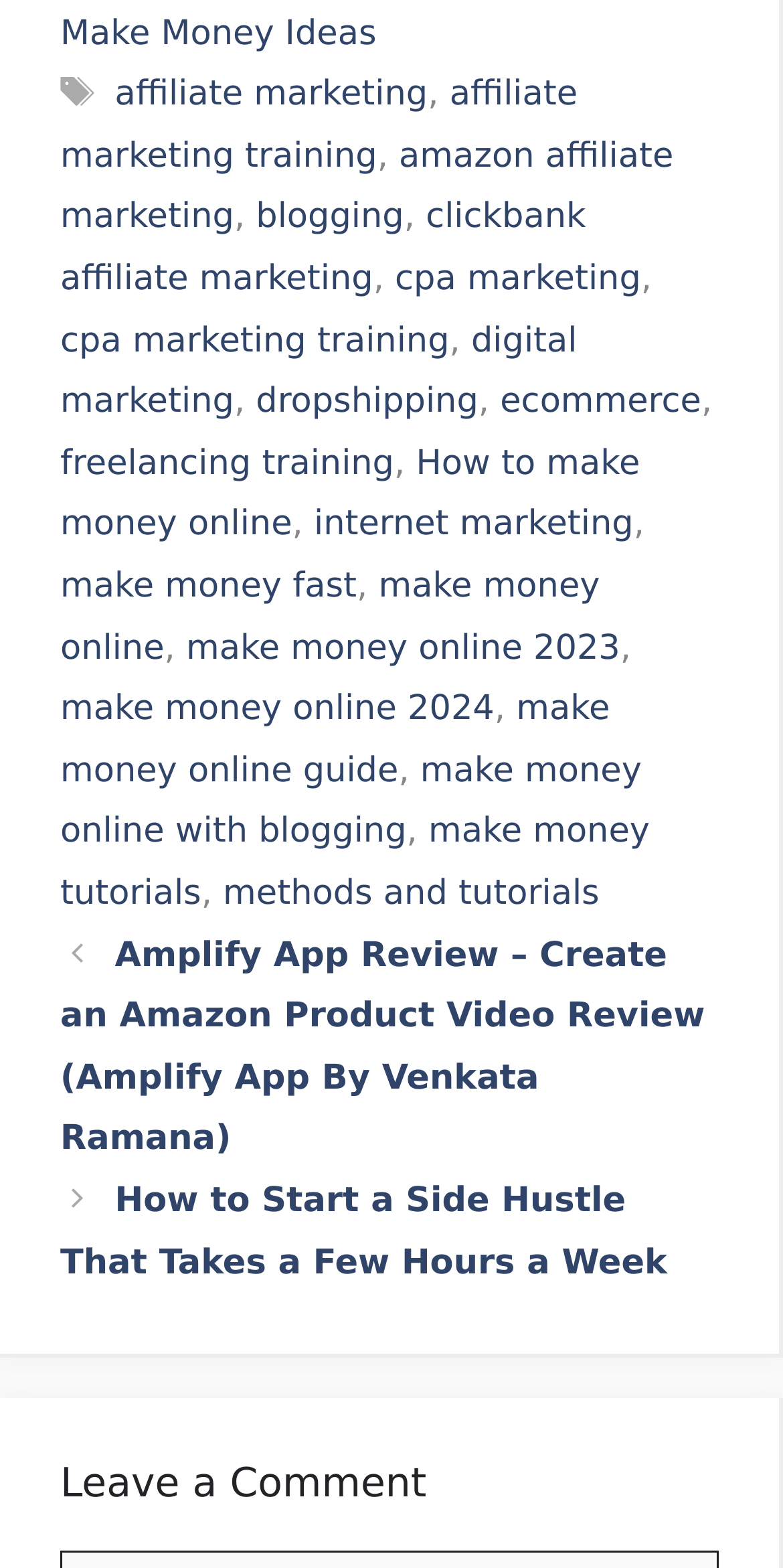What type of training is mentioned on this webpage?
We need a detailed and meticulous answer to the question.

One of the links on the webpage is titled 'affiliate marketing training', indicating that this type of training is mentioned on the webpage.